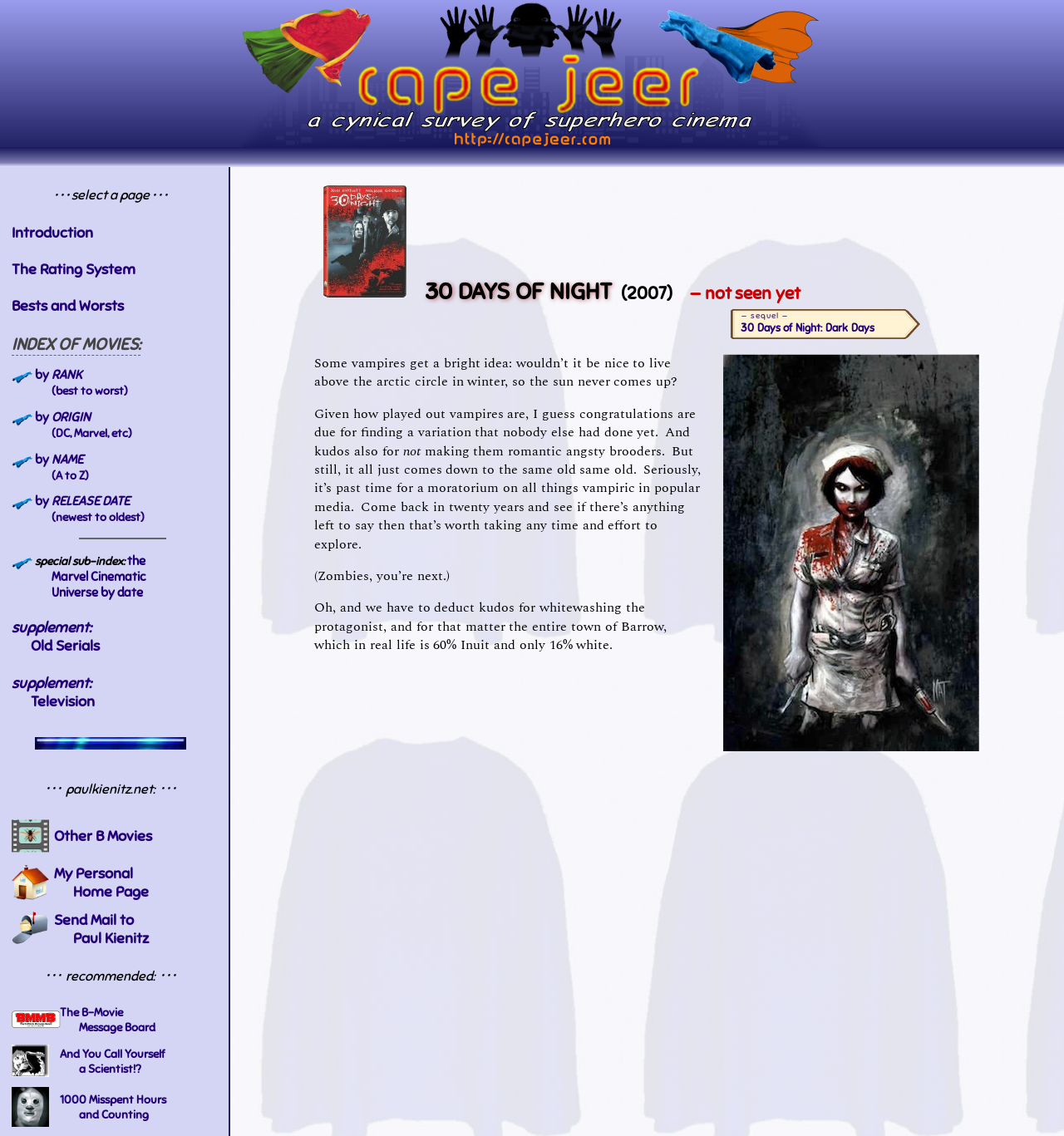Please determine the bounding box coordinates for the UI element described as: "Introduction".

[0.011, 0.197, 0.088, 0.213]